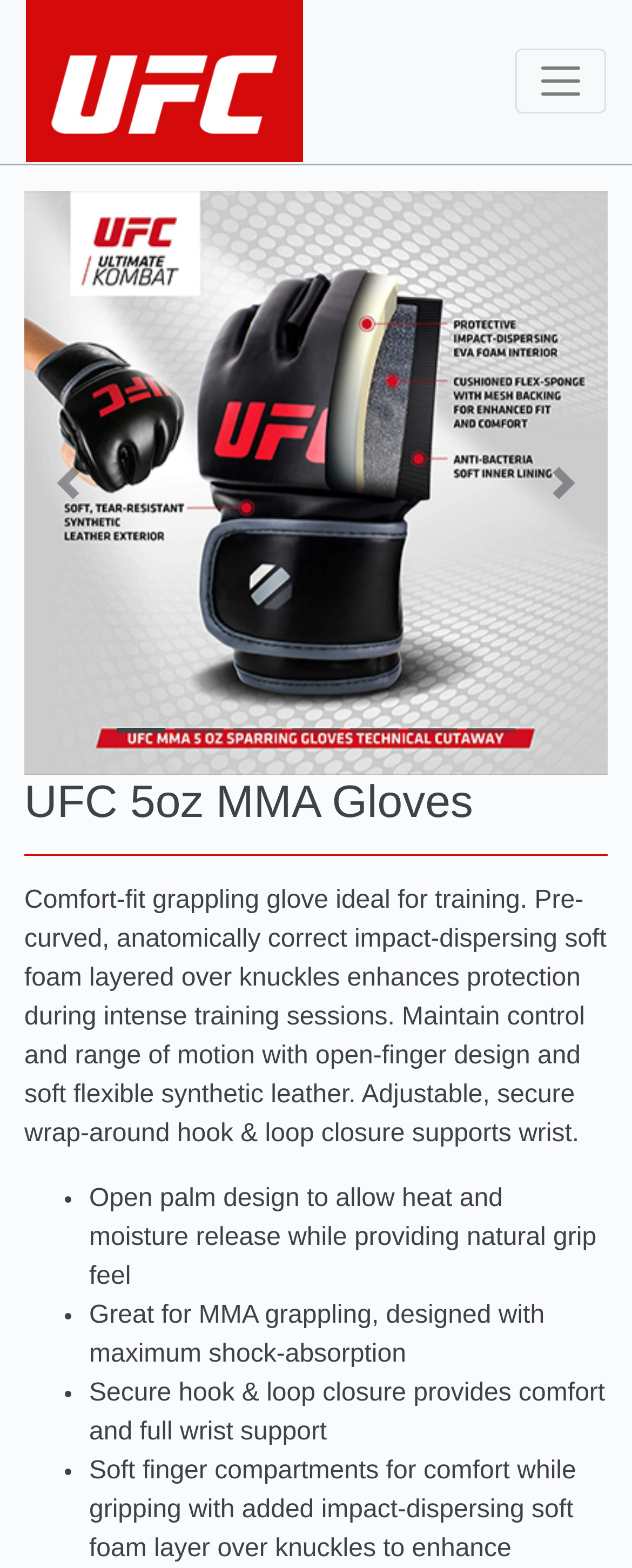What is the purpose of the hook & loop closure?
Provide a concise answer using a single word or phrase based on the image.

Wrist support